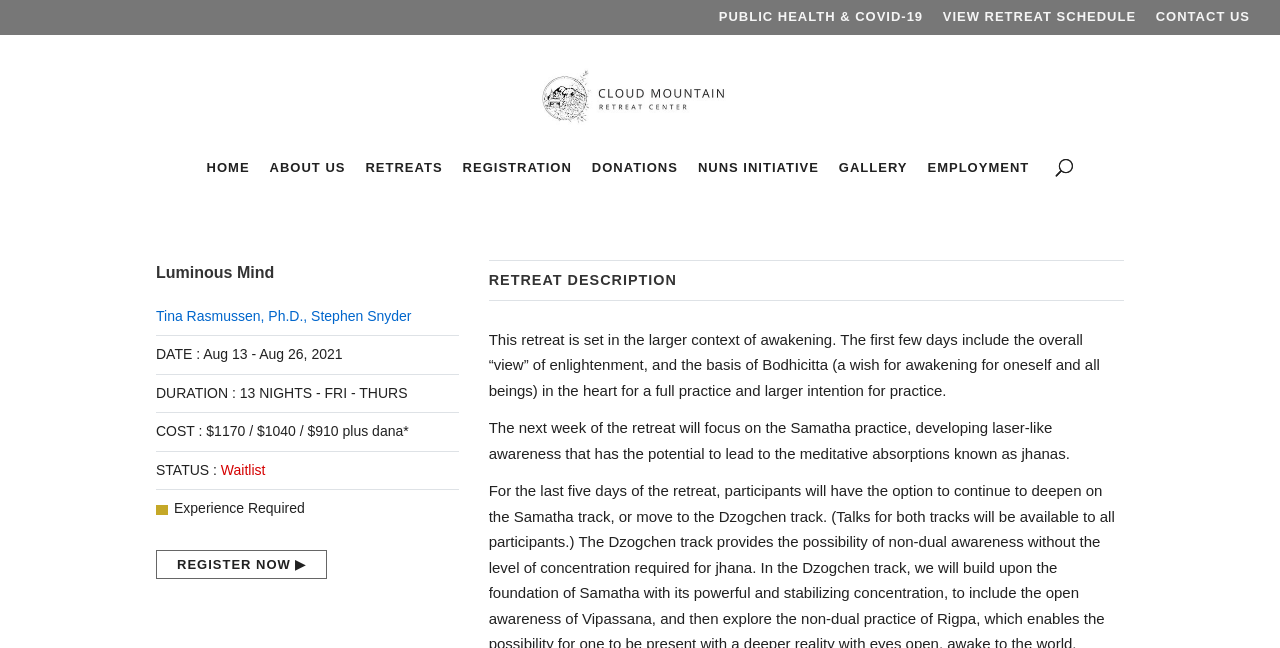Could you locate the bounding box coordinates for the section that should be clicked to accomplish this task: "Register now".

[0.122, 0.848, 0.256, 0.894]